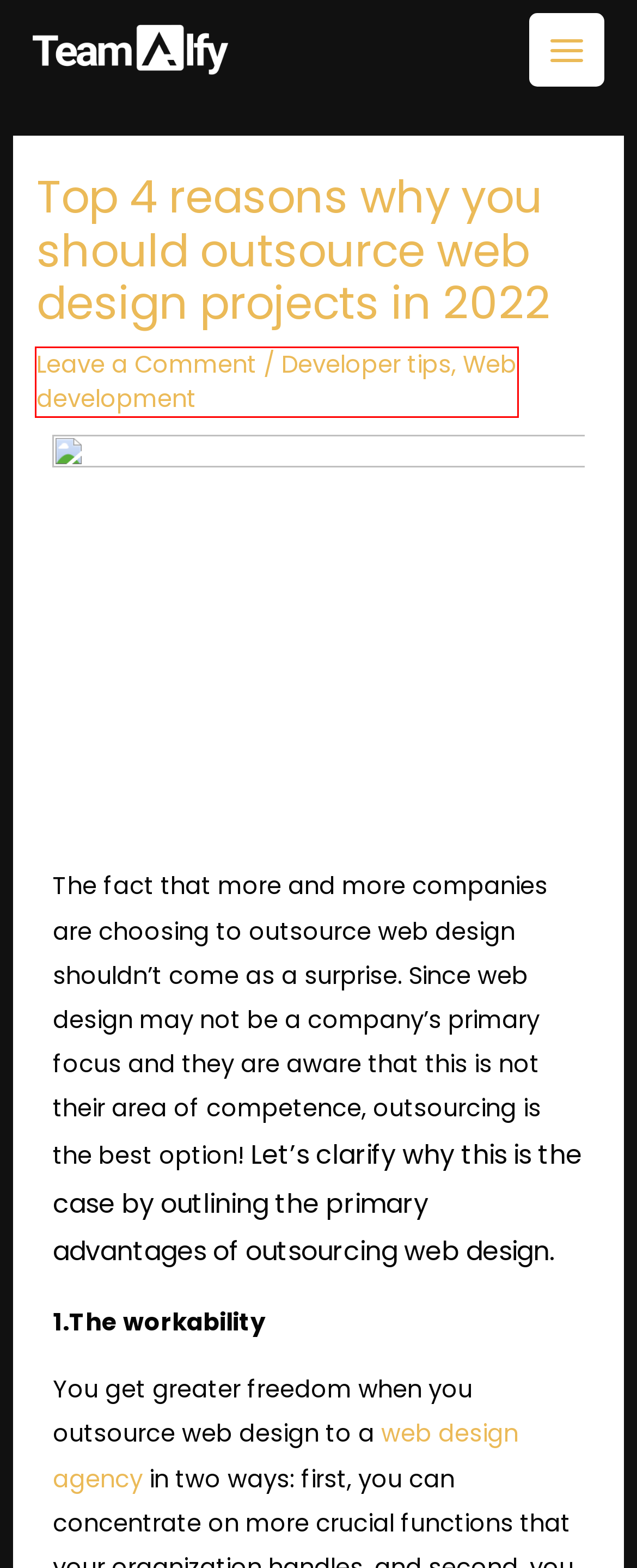Examine the screenshot of a webpage with a red bounding box around an element. Then, select the webpage description that best represents the new page after clicking the highlighted element. Here are the descriptions:
A. Web development Archives - Insights
B. Insights - TeamAlfy Insights Blog
C. September 2022 - Insights
D. Teamalfy | Home
E. Developer tips Archives - Insights
F. Digital marketing tips Archives - Insights
G. April 2023 - Insights
H. Content Archives - Insights

A